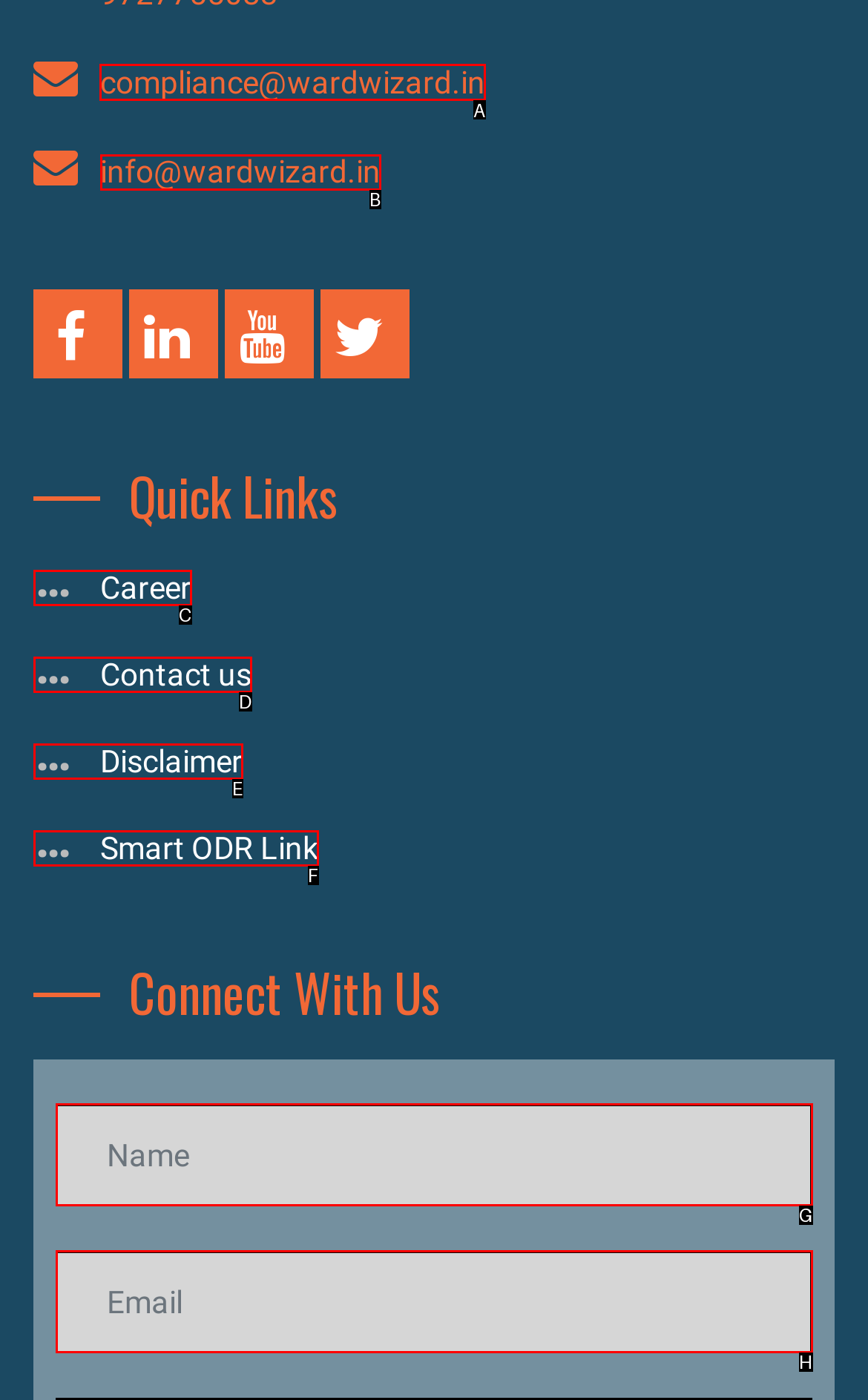Identify the HTML element you need to click to achieve the task: Send an email to compliance. Respond with the corresponding letter of the option.

A